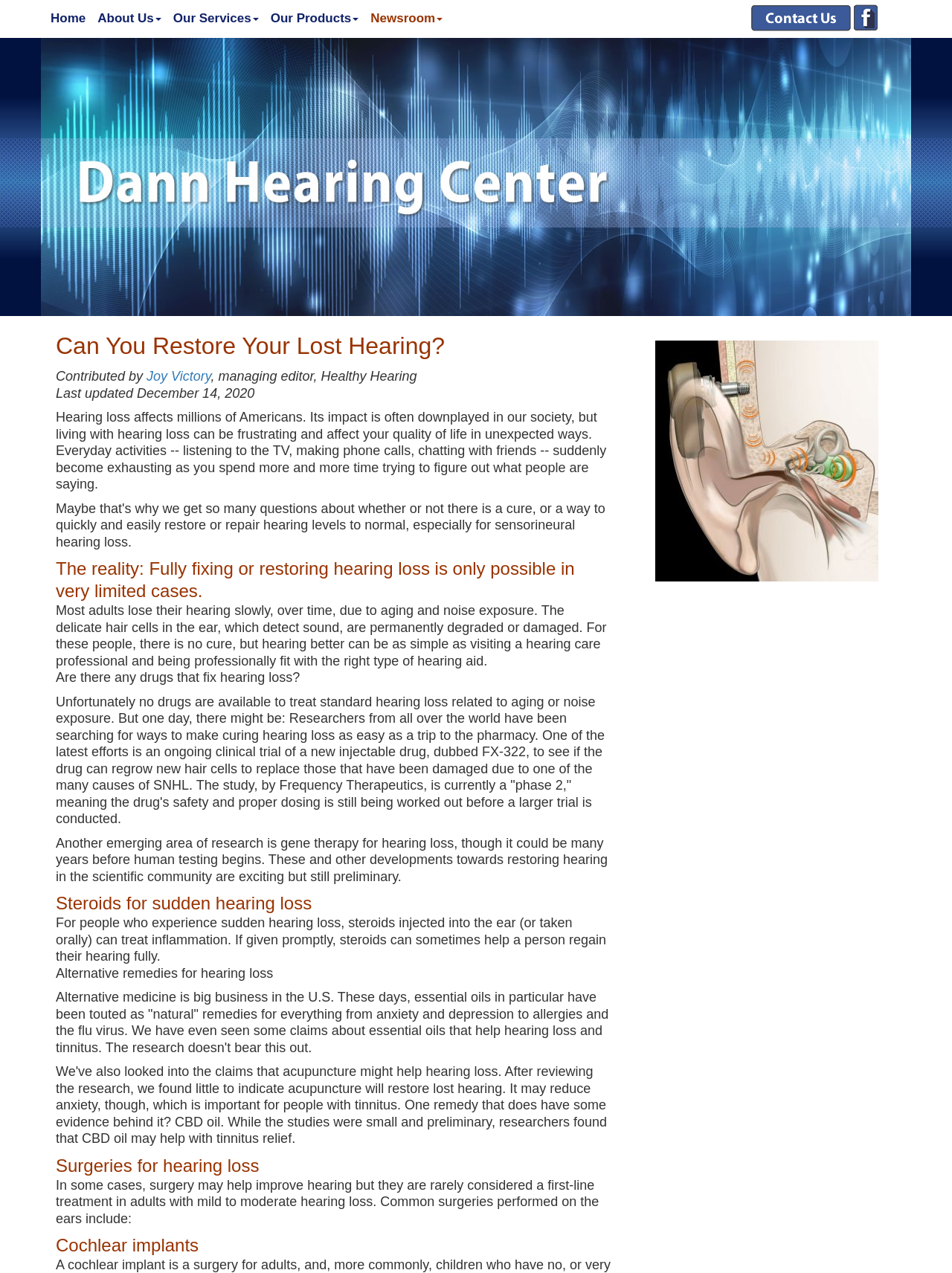Based on the visual content of the image, answer the question thoroughly: What is the purpose of cochlear implants?

I found the answer by reading the heading 'Cochlear implants' and the surrounding static text elements. Although the exact purpose of cochlear implants is not explicitly stated, it can be inferred that they are used to improve hearing, as they are mentioned in the context of treating hearing loss.